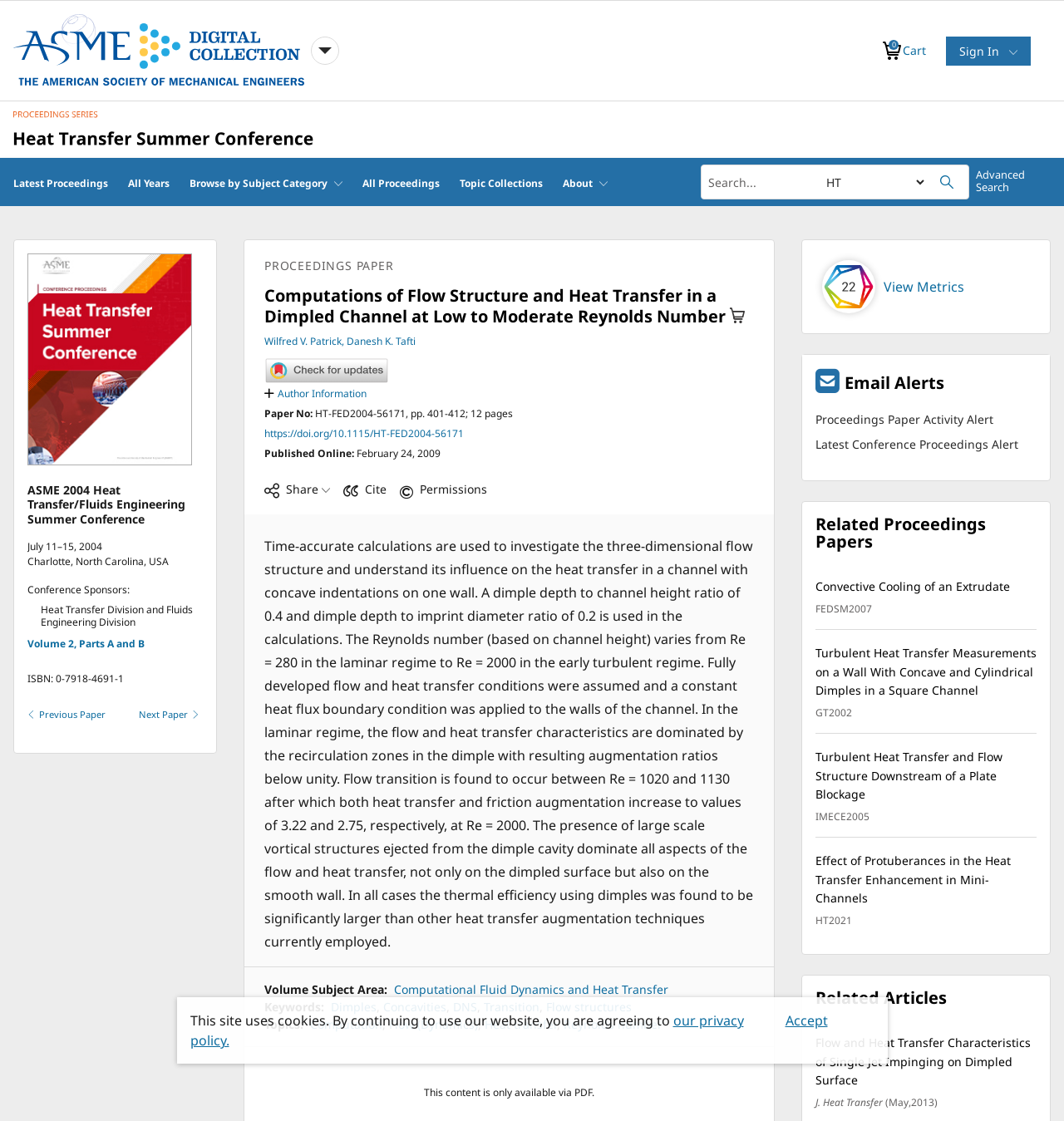Locate the bounding box coordinates of the area that needs to be clicked to fulfill the following instruction: "View the next paper". The coordinates should be in the format of four float numbers between 0 and 1, namely [left, top, right, bottom].

[0.13, 0.631, 0.188, 0.643]